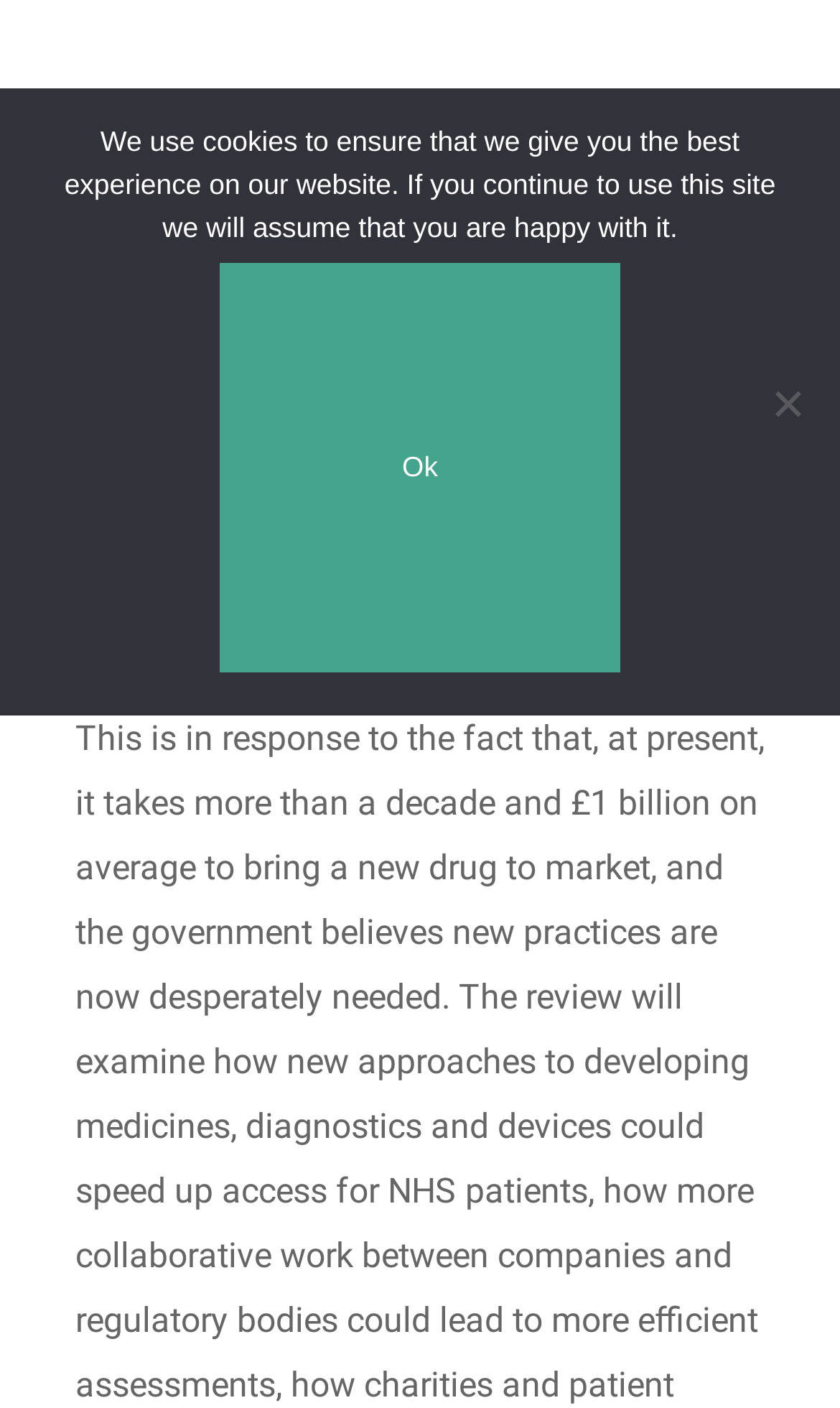Determine the bounding box coordinates of the UI element described by: "Ok".

[0.261, 0.187, 0.739, 0.478]